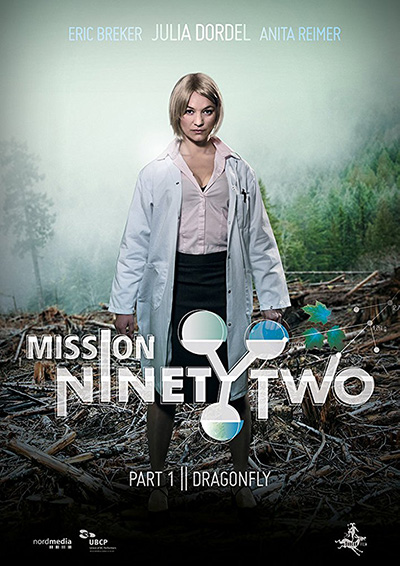Generate a descriptive account of all visible items and actions in the image.

The image features the promotional poster for the film "Mission Ninety-Two: Dragonfly." Central to the design is a character portrayed by Julia Dordel, who stands confidently amidst a backdrop of a dense forest, hinting at the film's connection to nature and environmental themes. She is dressed in a white lab coat, signifying her role as a scientist, while her determined expression conveys a sense of urgency and purpose. 

The title "MISSION NINETY-TWO" is prominently displayed in bold, stylized text, emphasizing the film's adventurous narrative. Beneath the title, the words "PART 1 | DRAGONFLY" indicate that this is the first installment of a series. Supporting cast members Eric Breker and Anita Reimer are also credited at the top, suggesting an ensemble performance.

The poster's visual elements, including artistic graphics of molecules and a scientific motif, reinforce the film's themes of research and intrigue, likely involving complex plots of conspiracy and environmental challenges. This captivating imagery invites viewers to explore the story of Forest Scientist Sonia as she battles against powerful adversaries to uncover hidden truths in a restricted wilderness area.